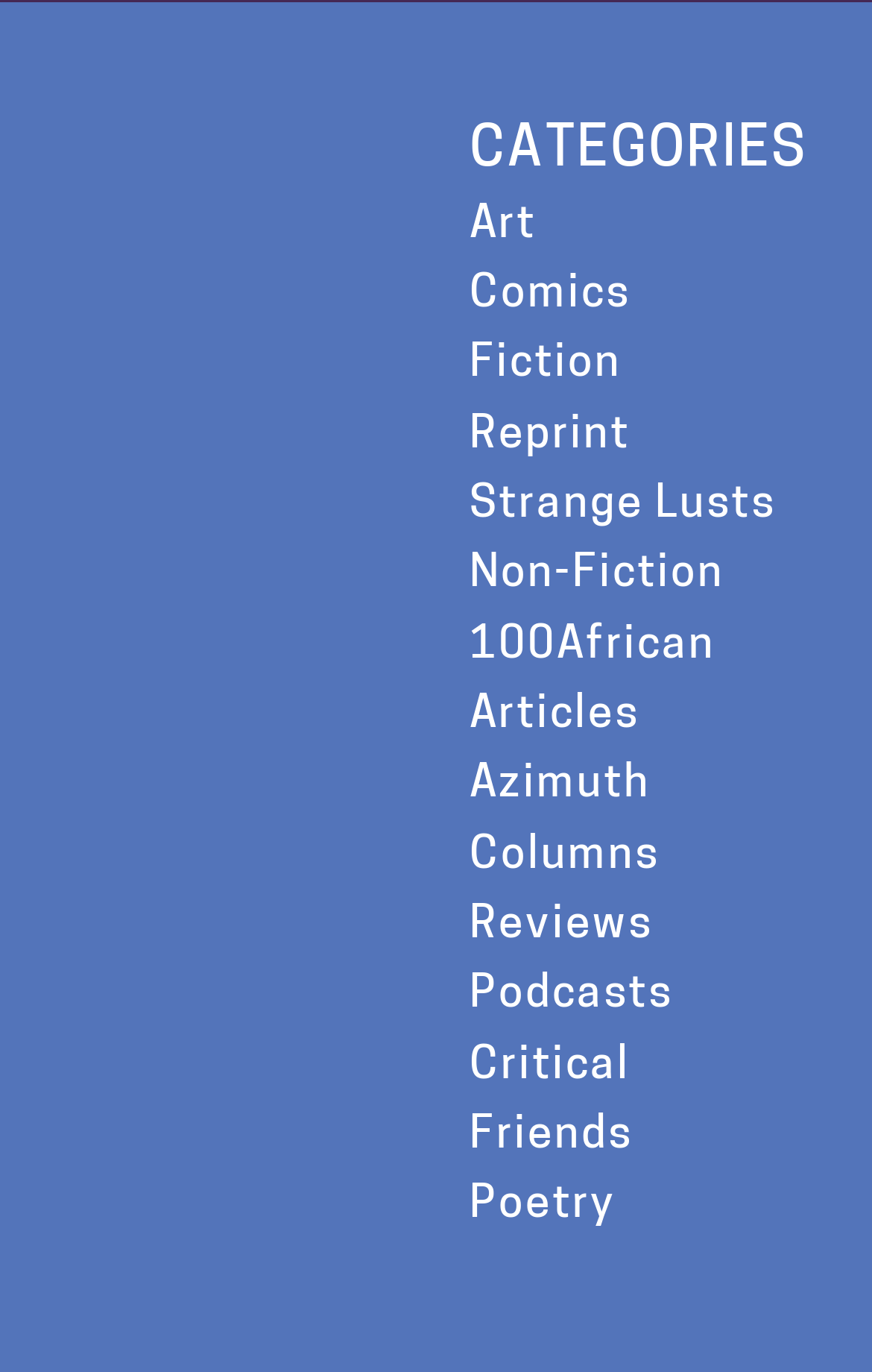Pinpoint the bounding box coordinates for the area that should be clicked to perform the following instruction: "explore Comics category".

[0.538, 0.199, 0.723, 0.231]